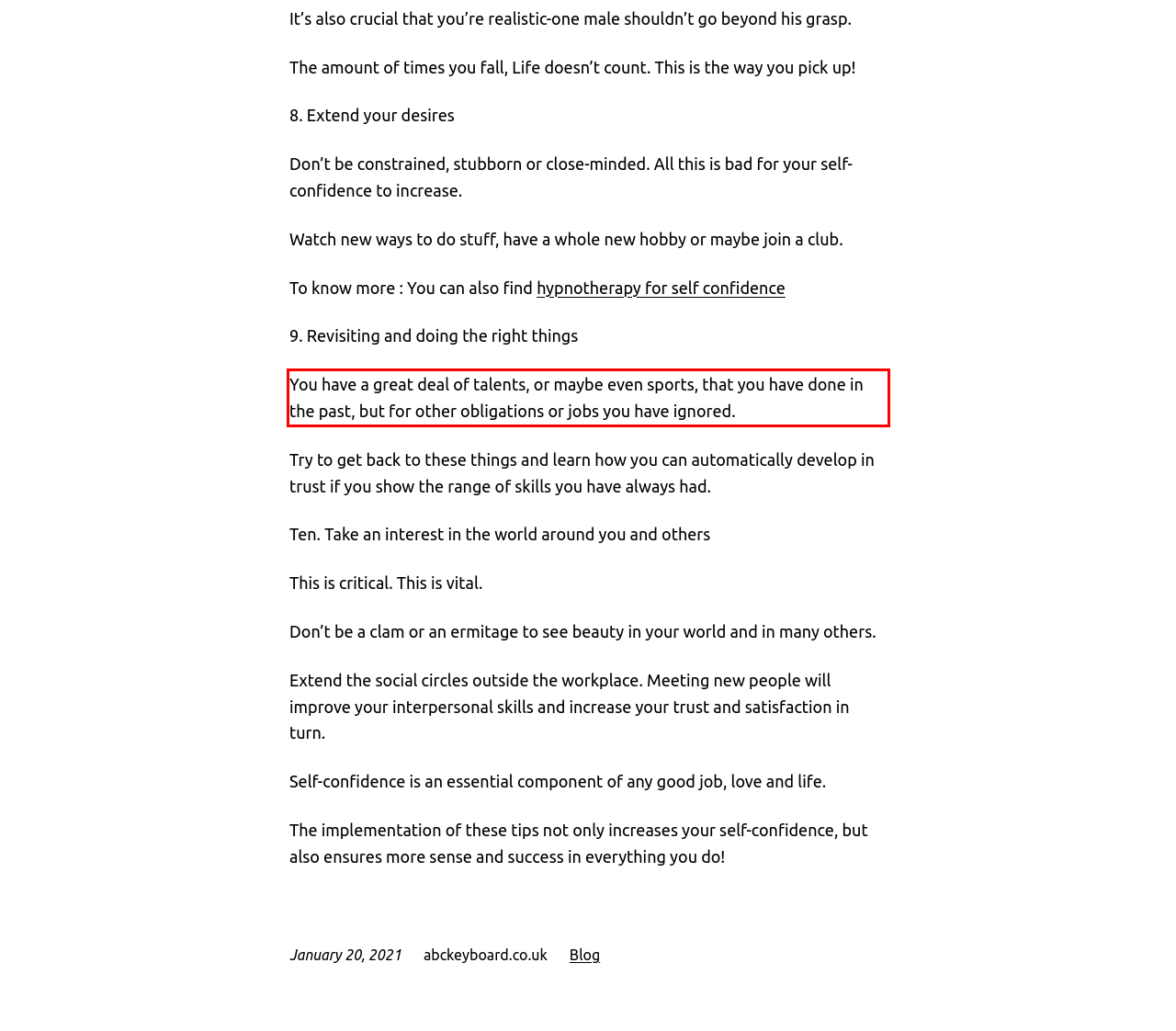Given the screenshot of the webpage, identify the red bounding box, and recognize the text content inside that red bounding box.

You have a great deal of talents, or maybe even sports, that you have done in the past, but for other obligations or jobs you have ignored.